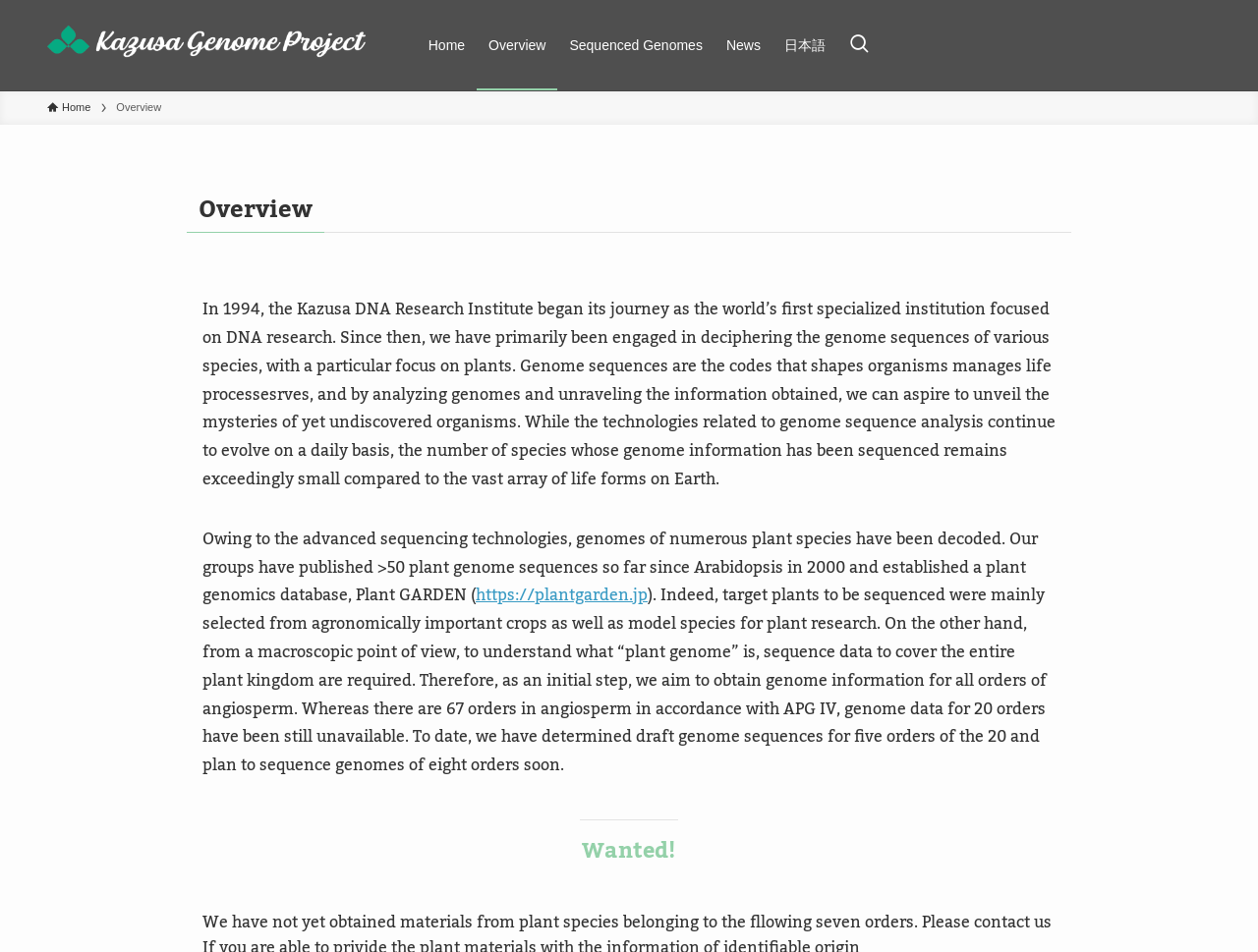Locate the bounding box coordinates of the segment that needs to be clicked to meet this instruction: "visit plant genomics database".

[0.378, 0.609, 0.515, 0.642]